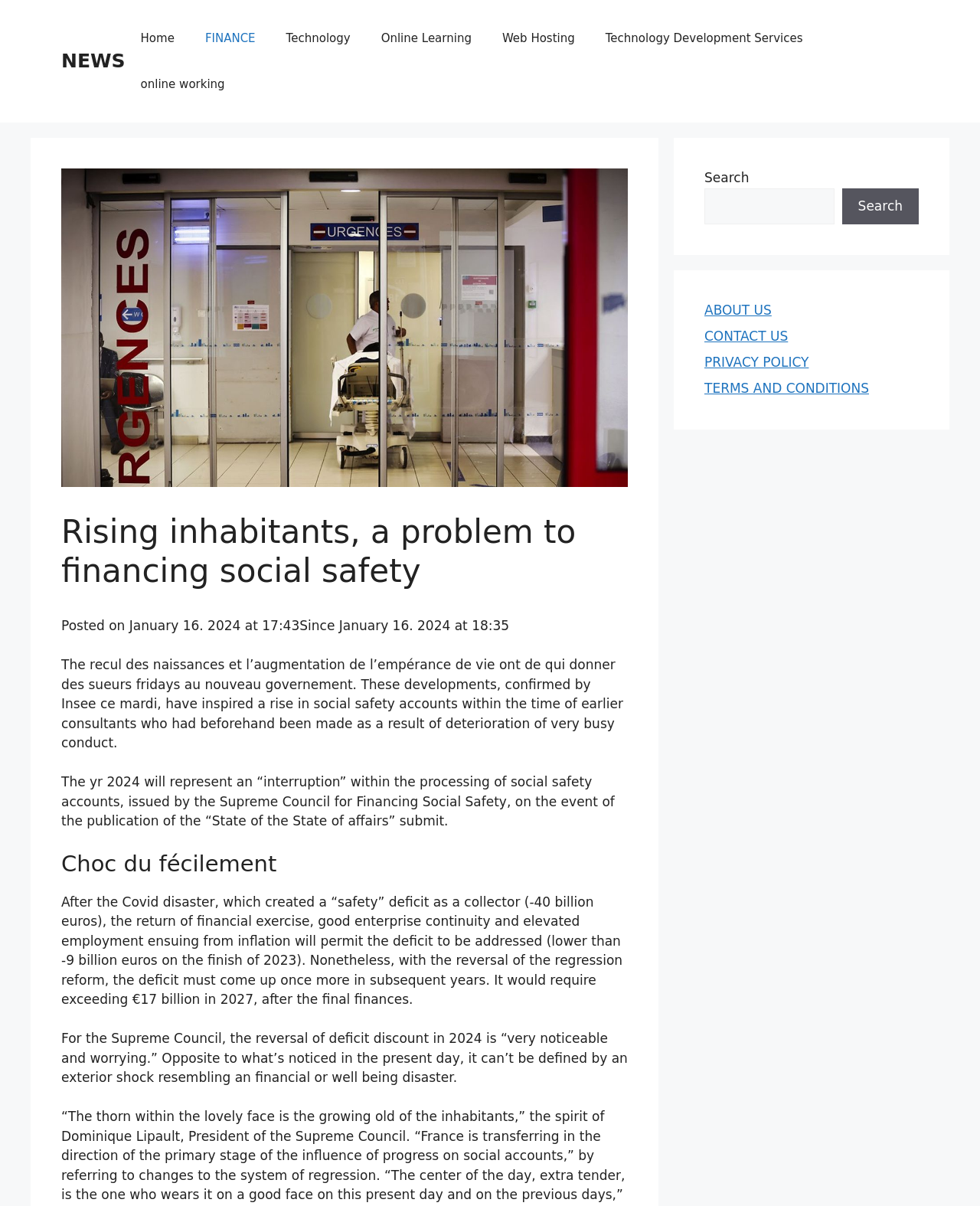Determine the bounding box coordinates of the clickable element necessary to fulfill the instruction: "Learn about Online Learning". Provide the coordinates as four float numbers within the 0 to 1 range, i.e., [left, top, right, bottom].

[0.373, 0.013, 0.497, 0.051]